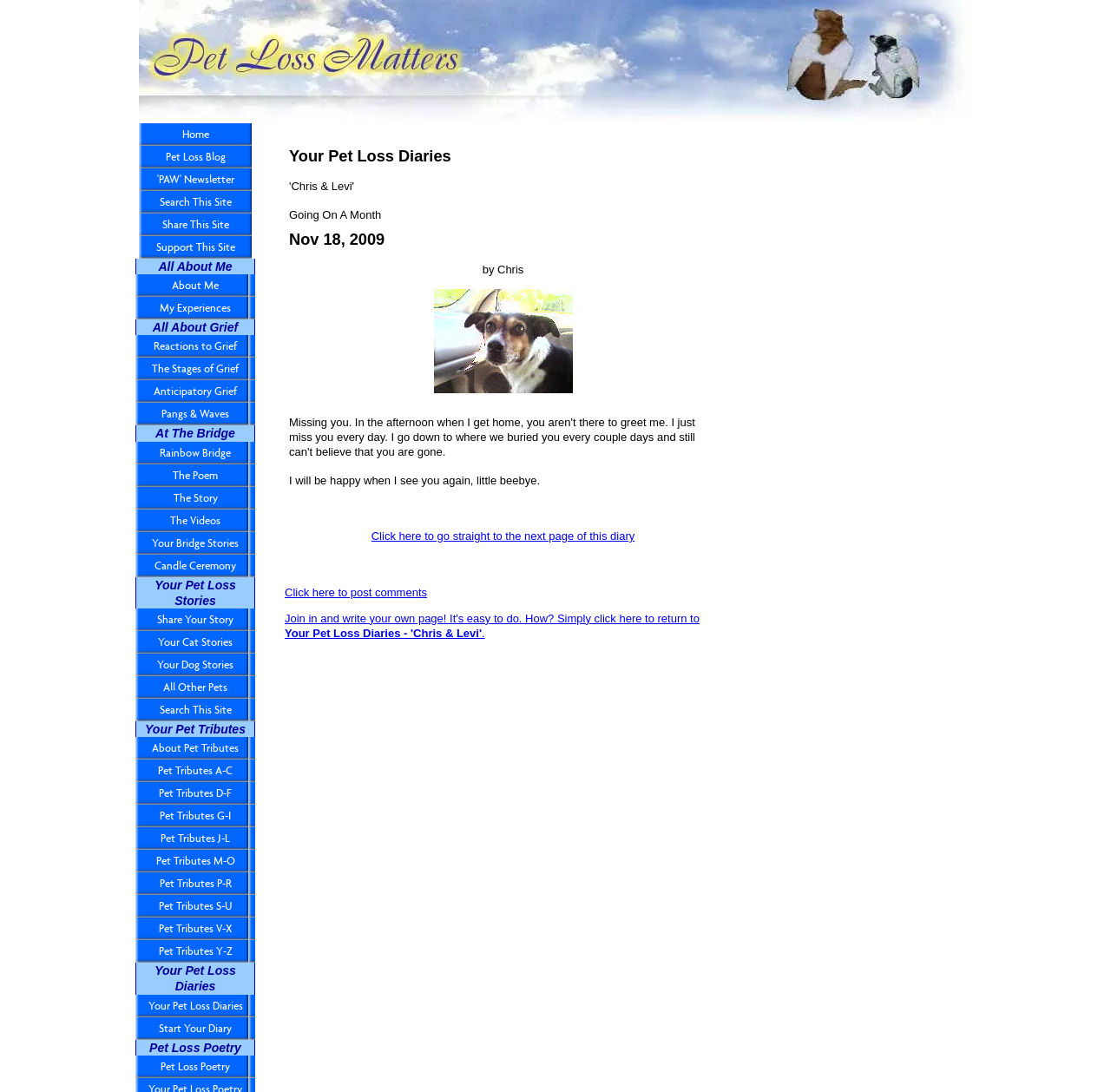Please identify the bounding box coordinates for the region that you need to click to follow this instruction: "Read pet loss poetry".

[0.122, 0.966, 0.23, 0.987]